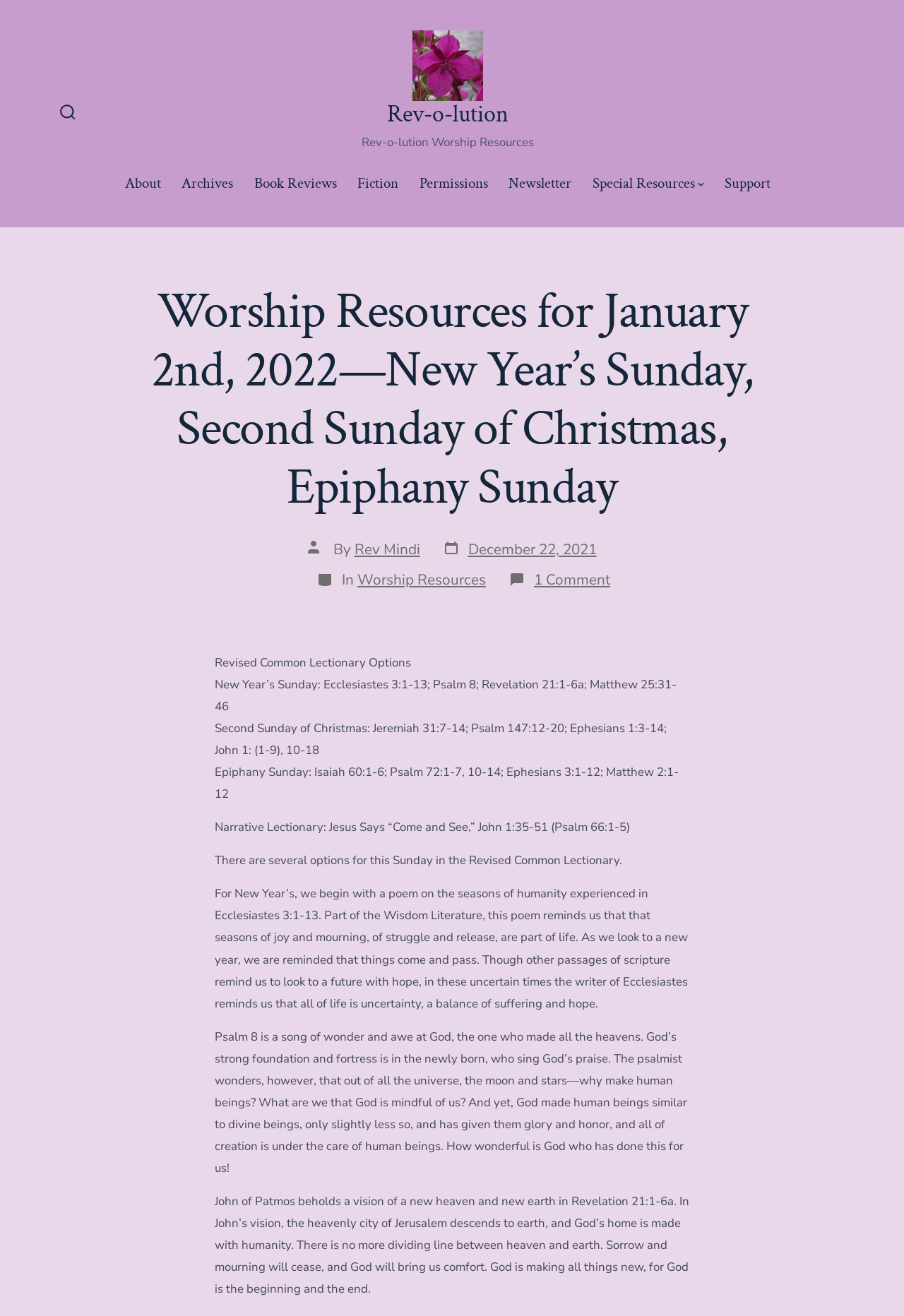Describe all the key features of the webpage in detail.

This webpage is about worship resources for January 2nd, 2022, which is New Year's Sunday, Second Sunday of Christmas, and Epiphany Sunday. At the top left corner, there is a search toggle button accompanied by a small image. Below it, there is a link to "Rev-o-lution" with an image next to it. The title "Rev-o-lution Worship Resources" is displayed prominently.

The navigation menu is located horizontally across the top of the page, with links to "About", "Archives", "Book Reviews", "Fiction", "Permissions", "Newsletter", "Special Resources", and "Support". The "Special Resources" link has a dropdown menu with an arrow icon.

Below the navigation menu, there is a header section with a large heading that displays the title of the webpage. The author's name, "Rev Mindi", is mentioned, along with the post date, December 22, 2021. The categories "Worship Resources" are listed, with a comment section below.

The main content of the webpage is divided into sections, each discussing different worship resources for the specified Sundays. The sections include "Revised Common Lectionary Options", which lists the scripture readings for each Sunday, followed by a brief description of each reading. The descriptions are lengthy and provide an in-depth analysis of the scripture passages.

There are five sections in total, each discussing a different Sunday, including New Year's Sunday, Second Sunday of Christmas, Epiphany Sunday, and Narrative Lectionary. The text is dense and informative, providing a wealth of information for worship leaders and planners.